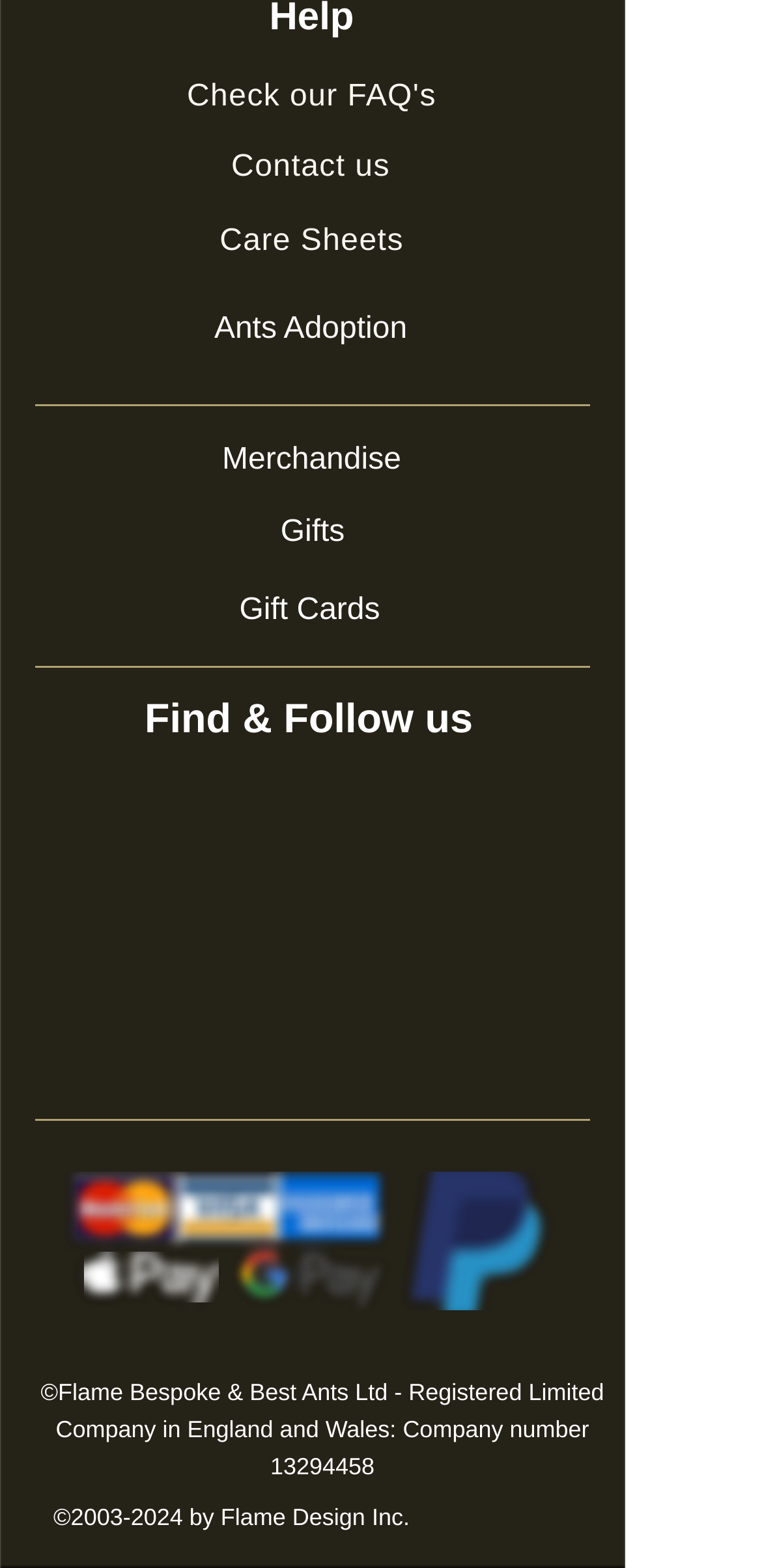Please provide a comprehensive response to the question below by analyzing the image: 
What is the company name?

I found the company name in the footer section of the webpage, where it is mentioned as '©Flame Bespoke & Best Ants Ltd - Registered Limited Company in England and Wales: Company number'.